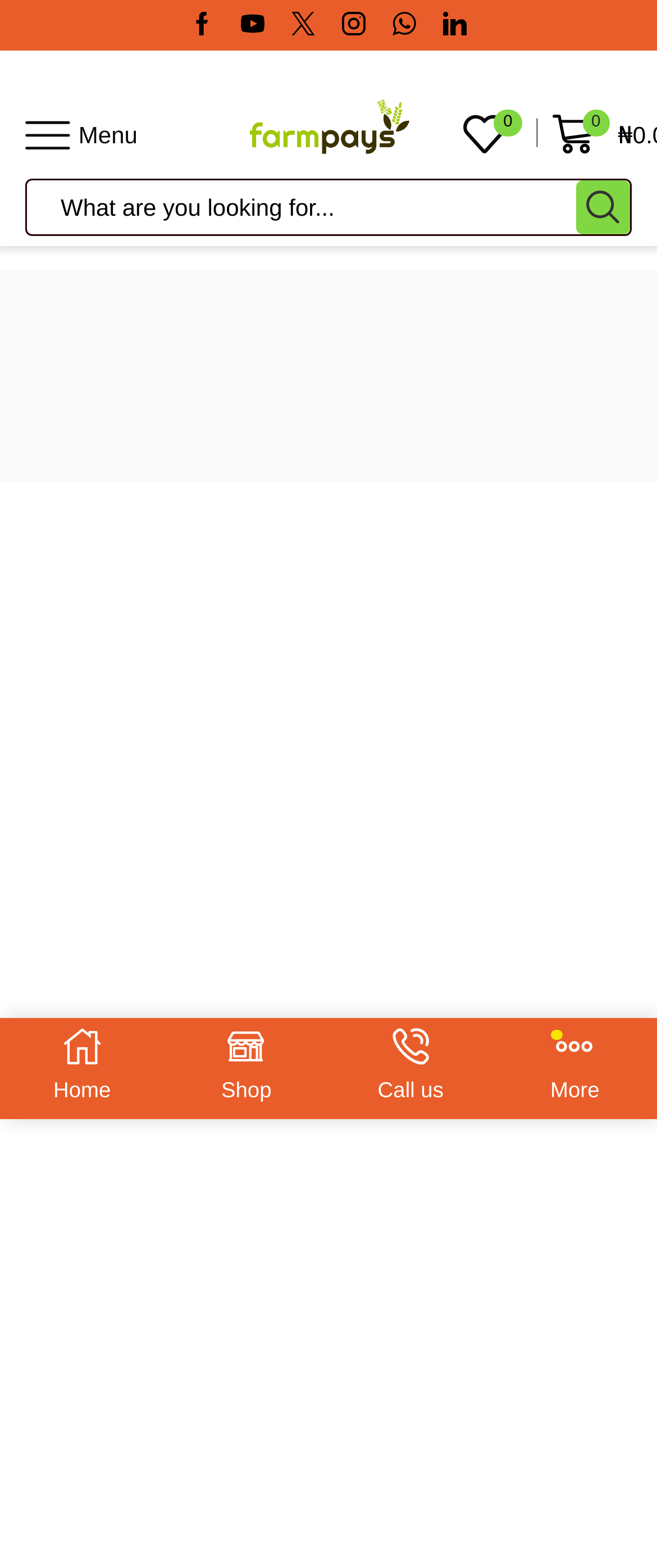Identify the bounding box coordinates for the region to click in order to carry out this instruction: "Go to Home page". Provide the coordinates using four float numbers between 0 and 1, formatted as [left, top, right, bottom].

[0.081, 0.656, 0.169, 0.707]